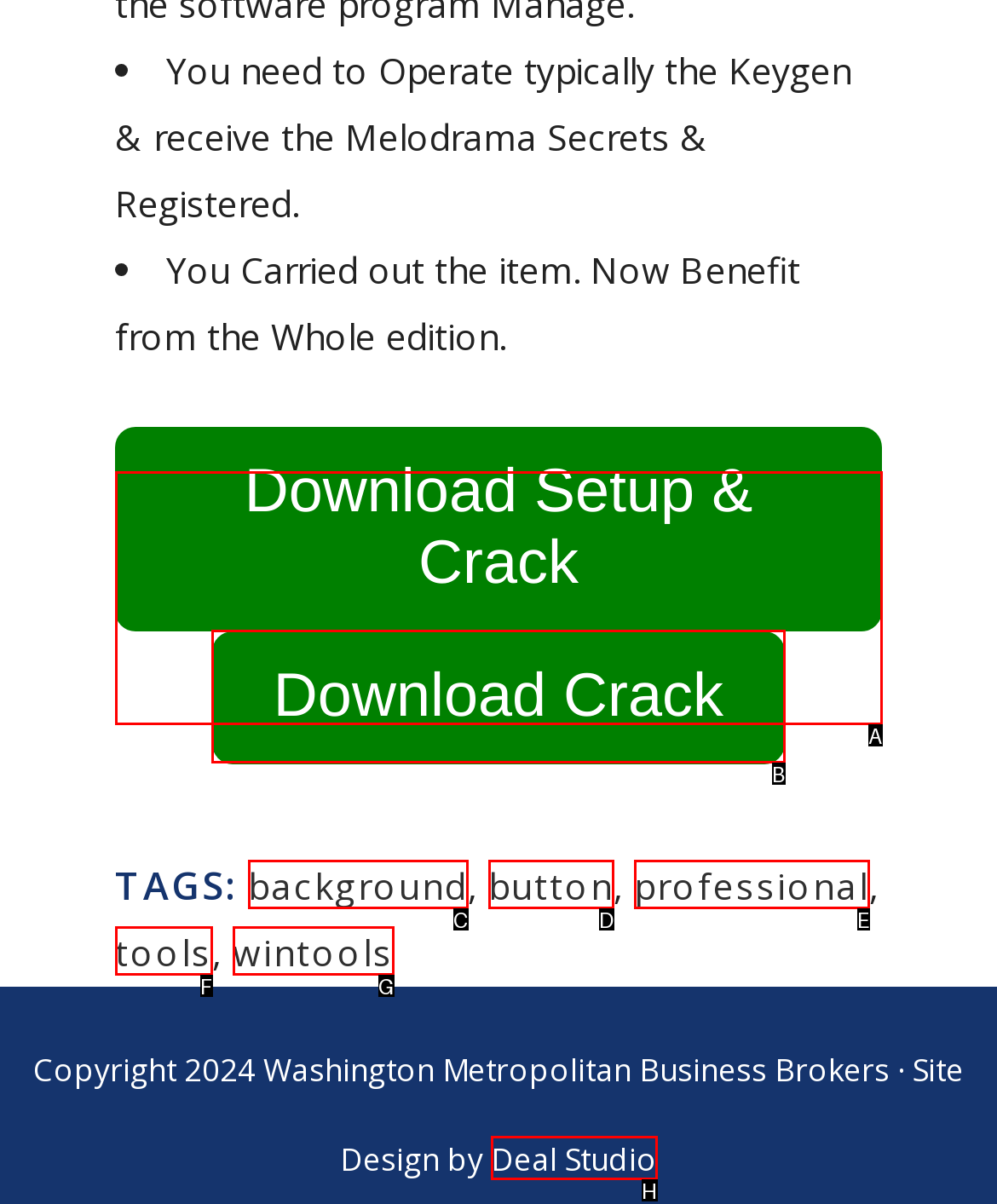From the given choices, indicate the option that best matches: button
State the letter of the chosen option directly.

D